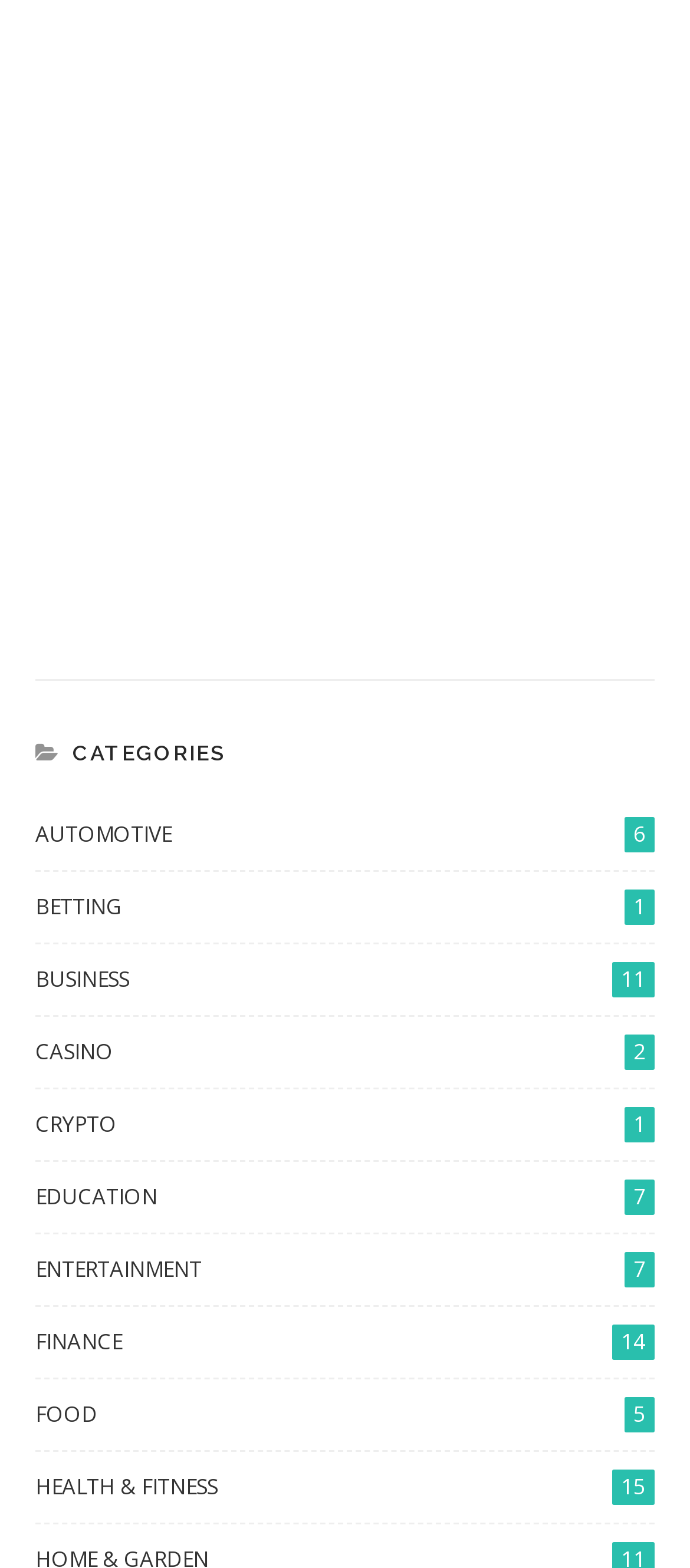Please specify the bounding box coordinates for the clickable region that will help you carry out the instruction: "Check out Somboturf Gagnant 1".

[0.051, 0.265, 0.256, 0.286]